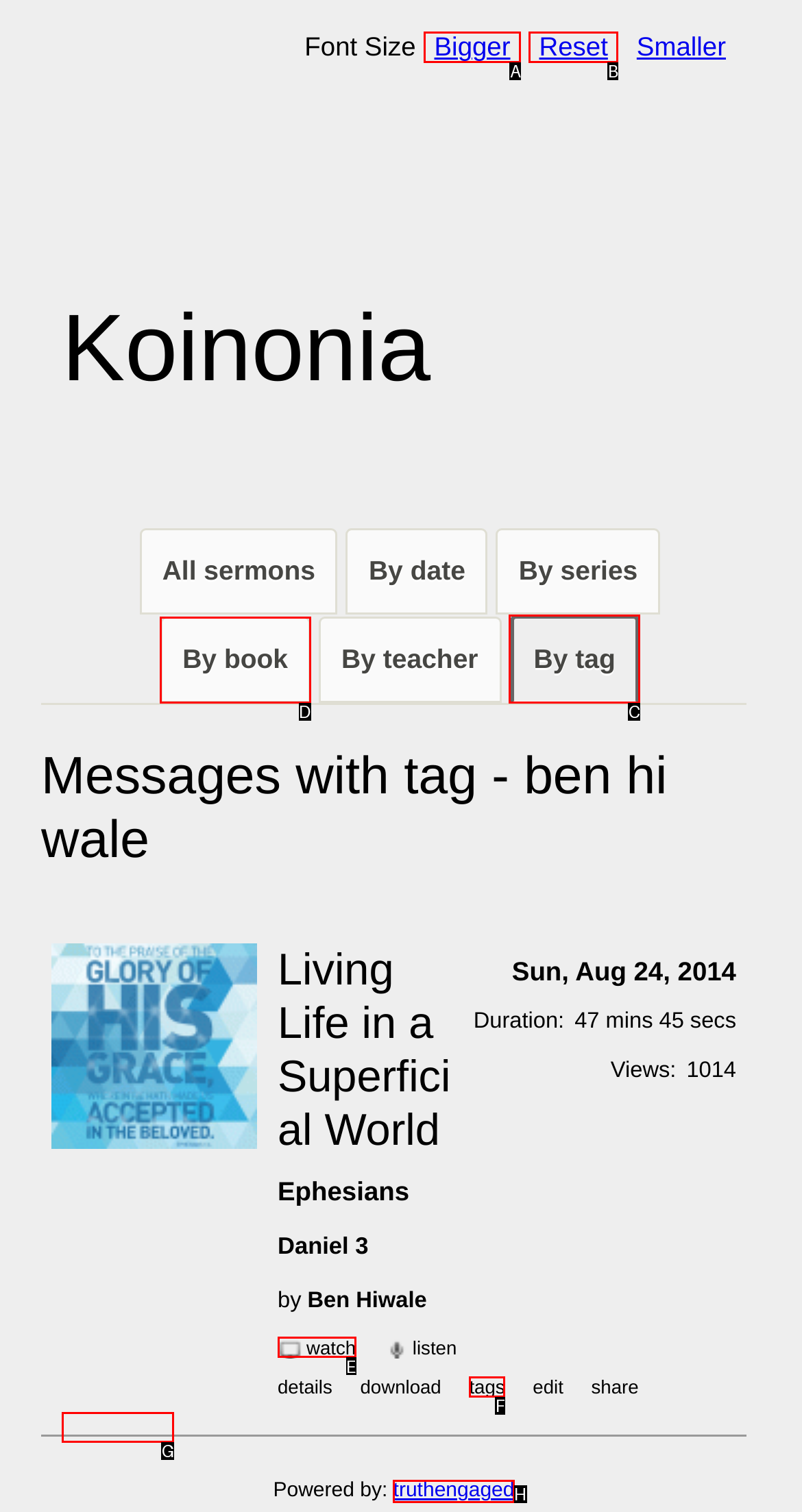Determine the appropriate lettered choice for the task: Download the 'Living Life in a Superficial World' sermon. Reply with the correct letter.

G